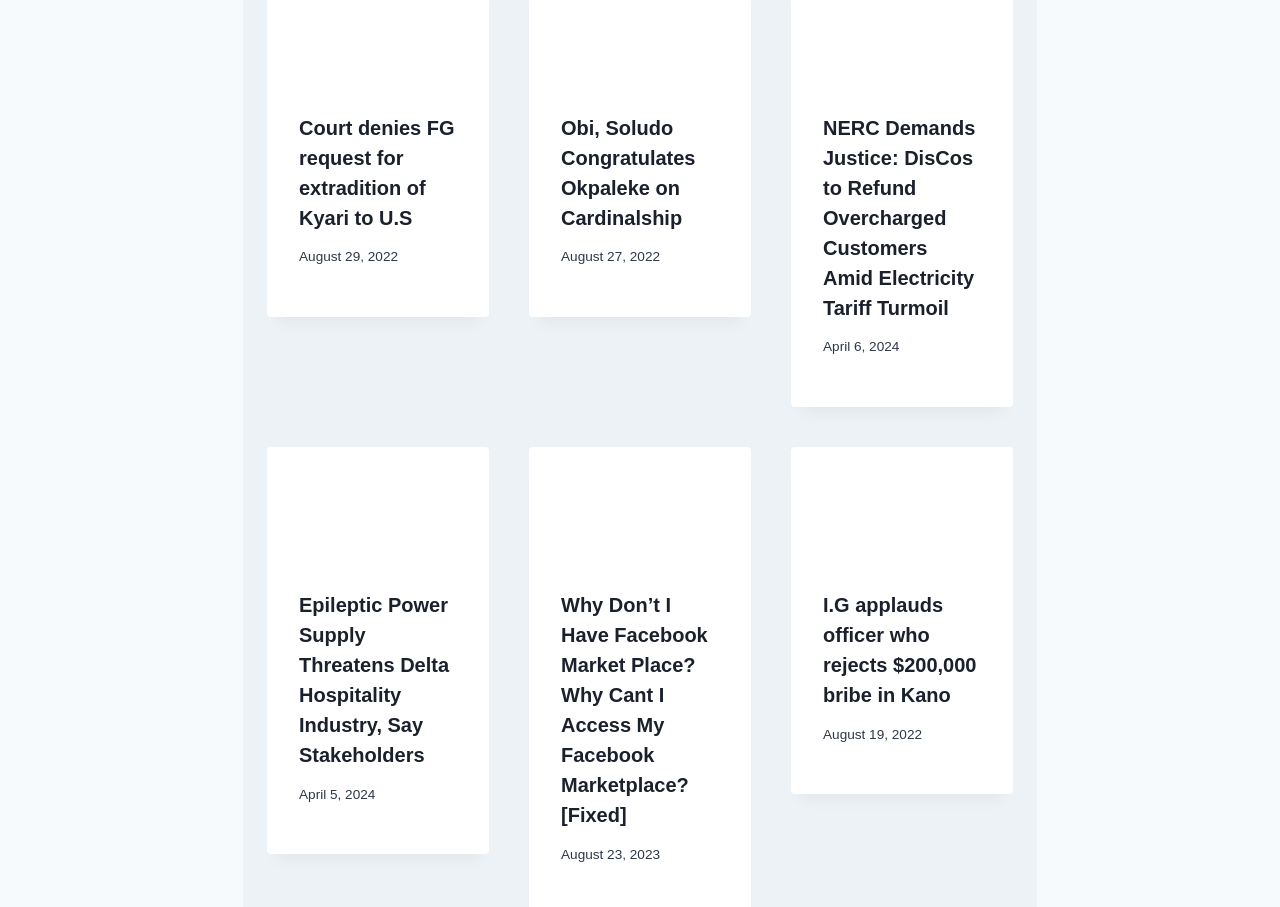Determine the bounding box coordinates of the clickable region to execute the instruction: "Explore article about Why Don’t I Have Facebook Market Place? Why Cant I Access My Facebook Marketplace? [Fixed]". The coordinates should be four float numbers between 0 and 1, denoted as [left, top, right, bottom].

[0.413, 0.493, 0.587, 0.615]